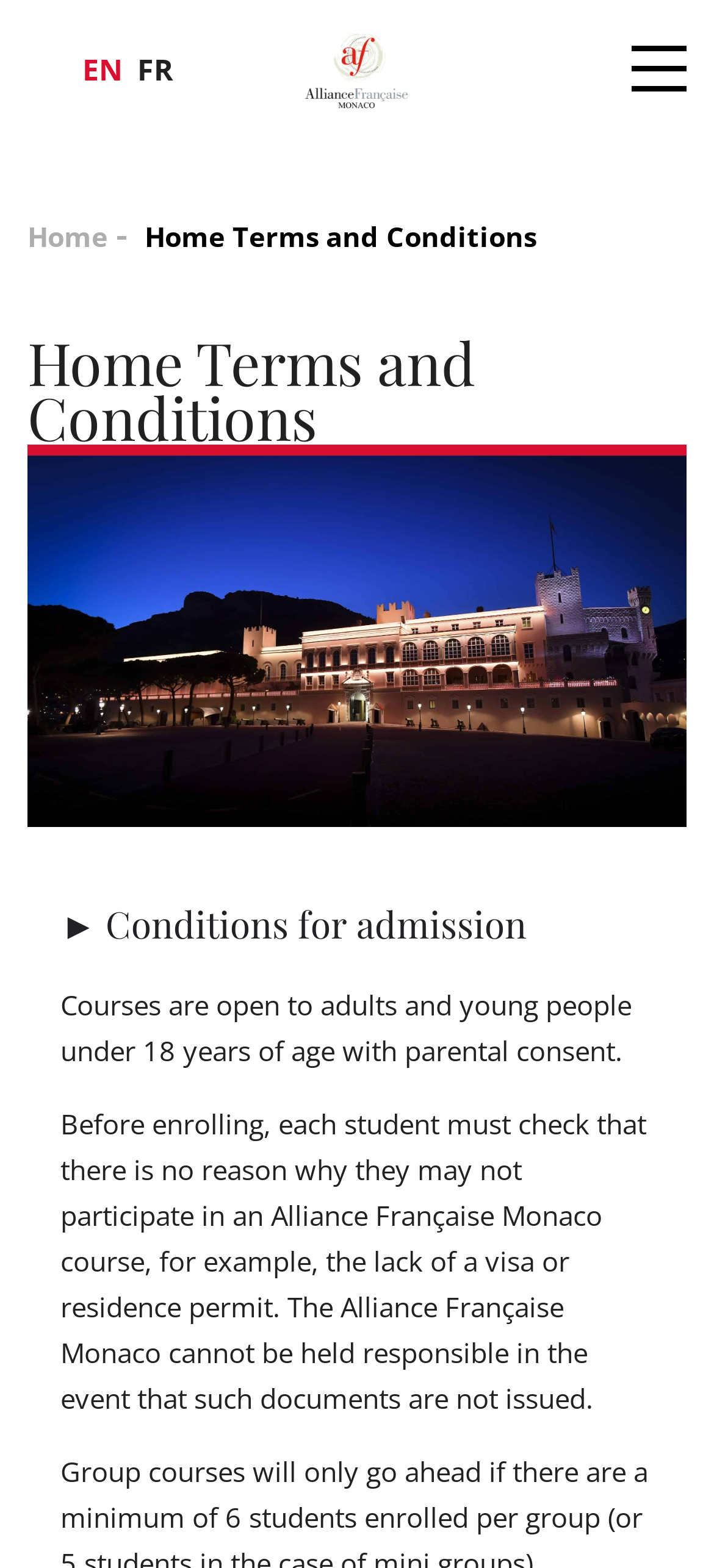Locate the UI element that matches the description parent_node: FR title="Accueil Alliance Française" in the webpage screenshot. Return the bounding box coordinates in the format (top-left x, top-left y, bottom-right x, bottom-right y), with values ranging from 0 to 1.

[0.41, 0.003, 0.59, 0.085]